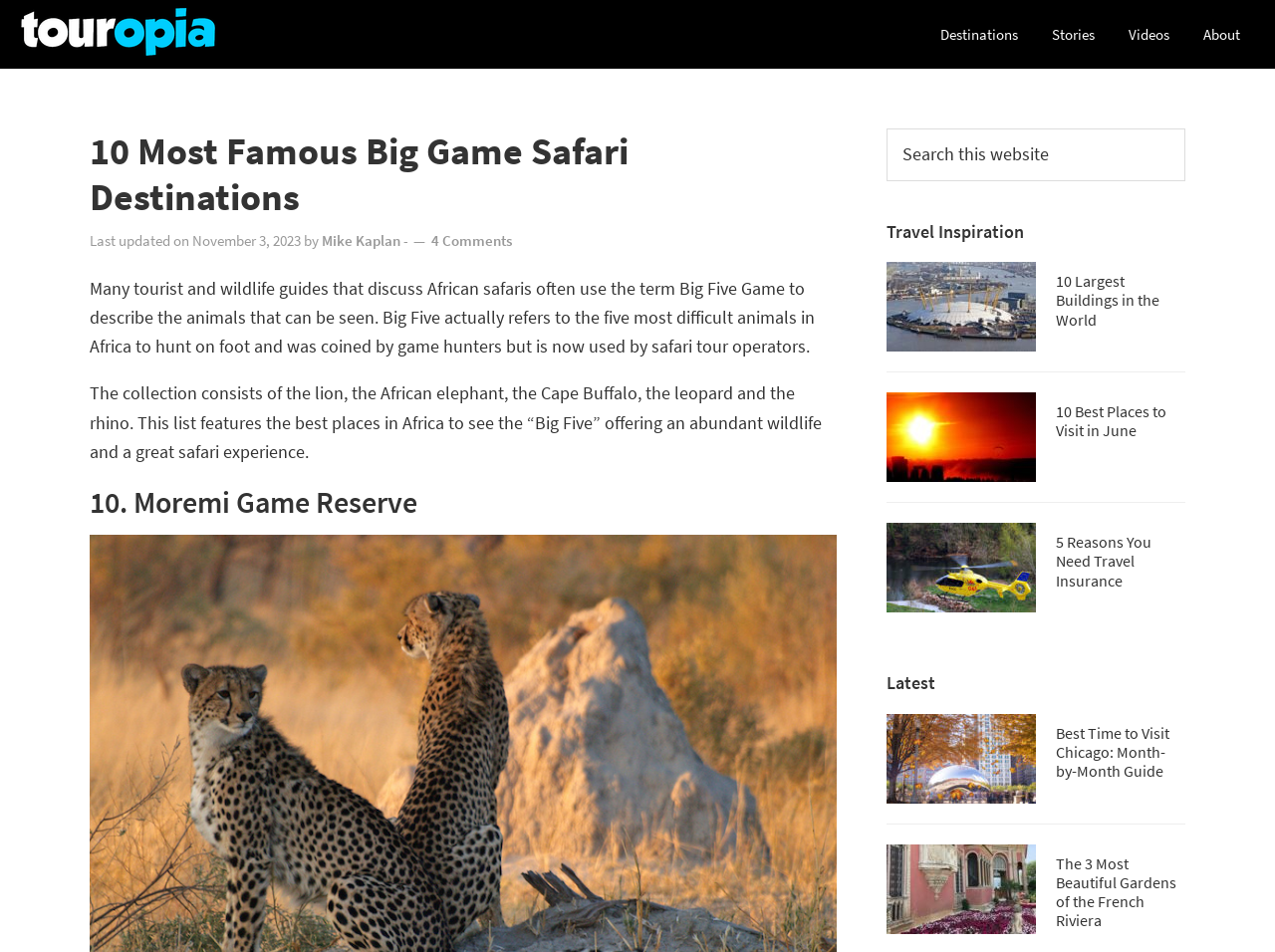What is the purpose of the search bar?
Based on the image, answer the question with as much detail as possible.

I inferred the answer by examining the search bar and its accompanying text, which says 'Search this website', indicating that it allows users to search for content within the website.